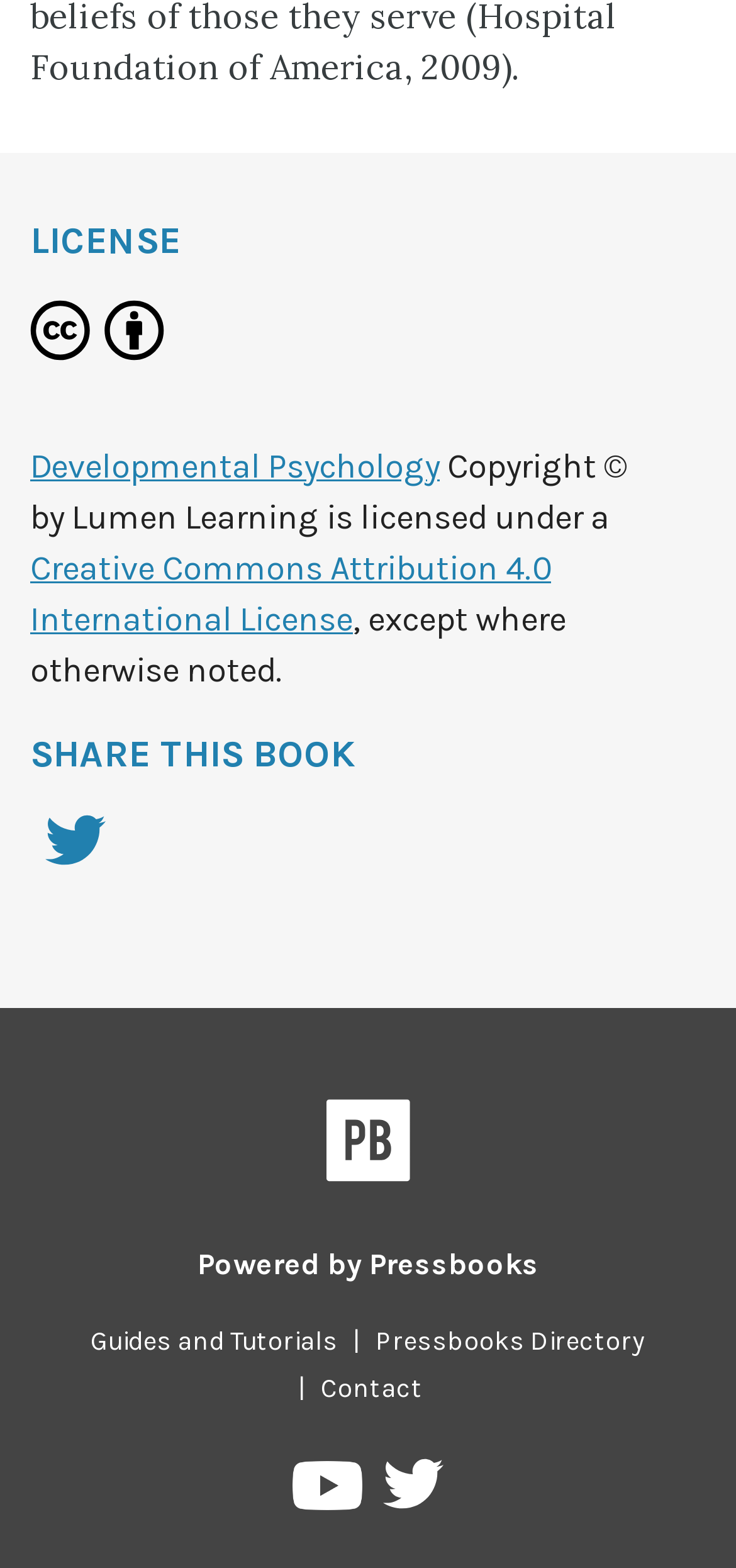What is the license of the content?
Carefully analyze the image and provide a thorough answer to the question.

The license of the content can be determined by looking at the link 'Creative Commons Attribution 4.0 International License' which is located below the 'LICENSE' heading and above the 'SHARE THIS BOOK' heading. This link is part of a sentence that states 'is licensed under a...'.